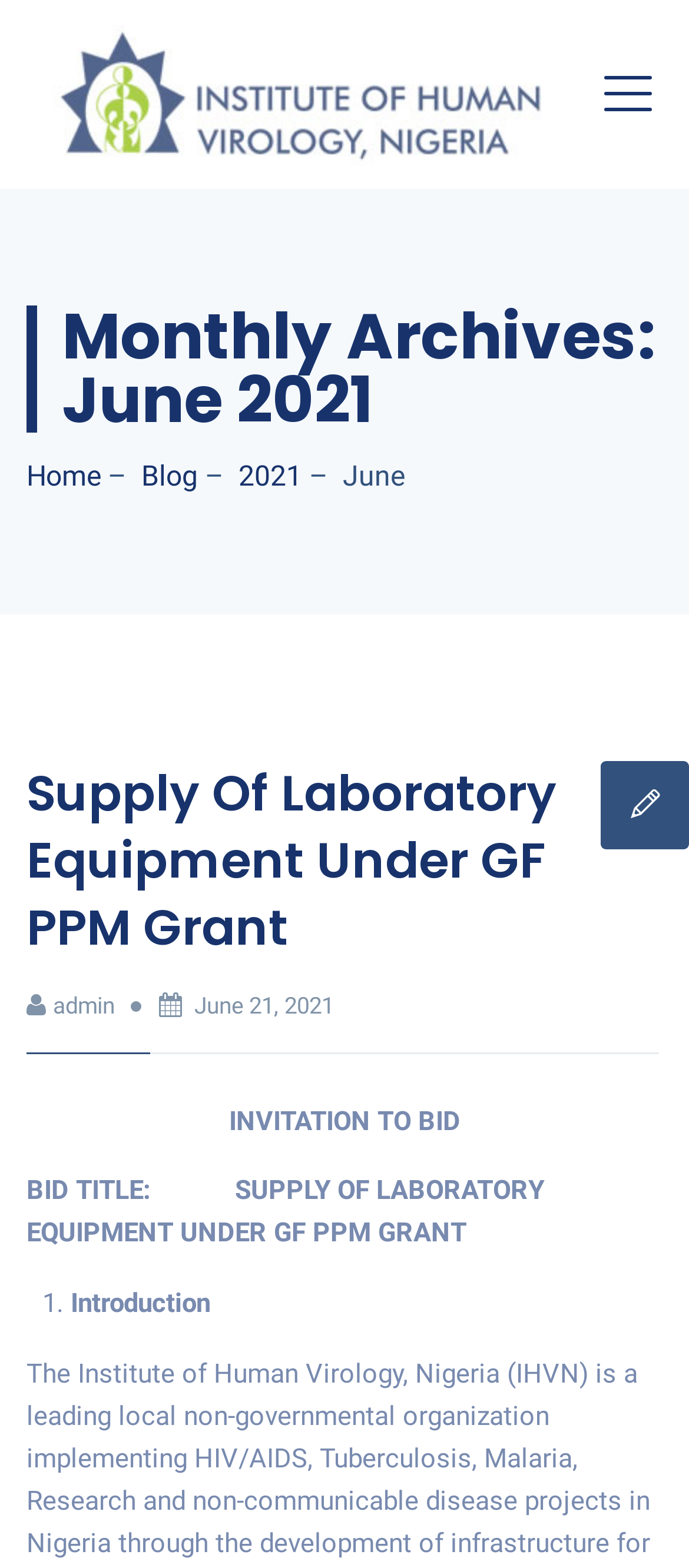Can you identify the bounding box coordinates of the clickable region needed to carry out this instruction: 'View 'Supply Of Laboratory Equipment Under GF PPM Grant' article'? The coordinates should be four float numbers within the range of 0 to 1, stated as [left, top, right, bottom].

[0.038, 0.484, 0.808, 0.614]